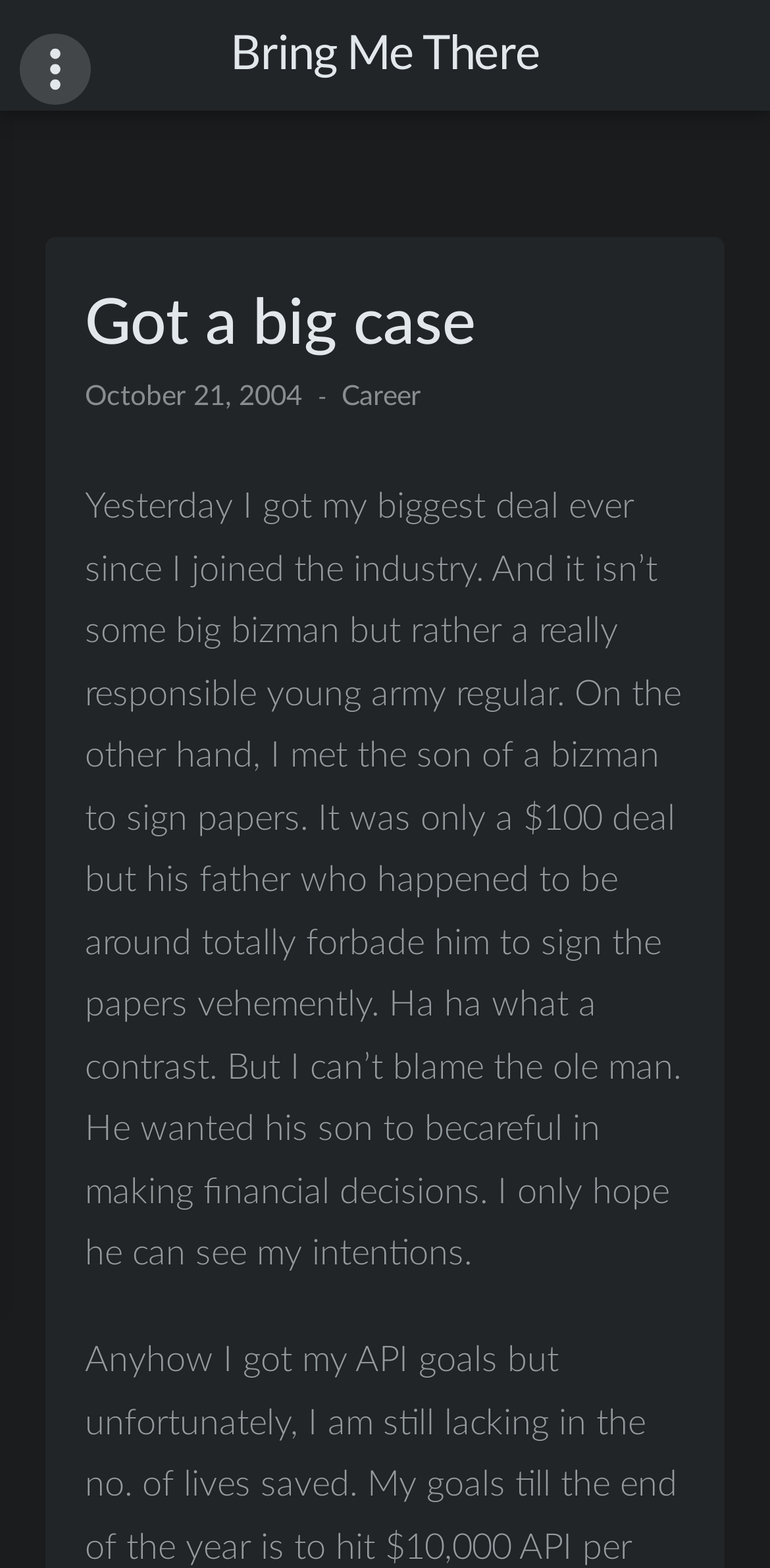Illustrate the webpage's structure and main components comprehensively.

The webpage appears to be a personal blog or journal entry. At the top, there is a link titled "Bring Me There" positioned roughly in the middle of the page. To the left of this link, there is a small button with an image inside it. 

Below these elements, there is a header section that spans most of the page's width. Within this section, the title "Got a big case" is prominently displayed. Next to the title, there is a timestamp indicating that the entry was posted on October 21, 2004. Additionally, there is a link to "Career" situated to the right of the timestamp.

The main content of the webpage is a block of text that occupies most of the page's height. The text describes the author's experience of securing a significant deal with a young army regular, contrasting it with a smaller deal that was rejected by the son of a businessman due to his father's intervention. The author reflects on the importance of being cautious in making financial decisions.